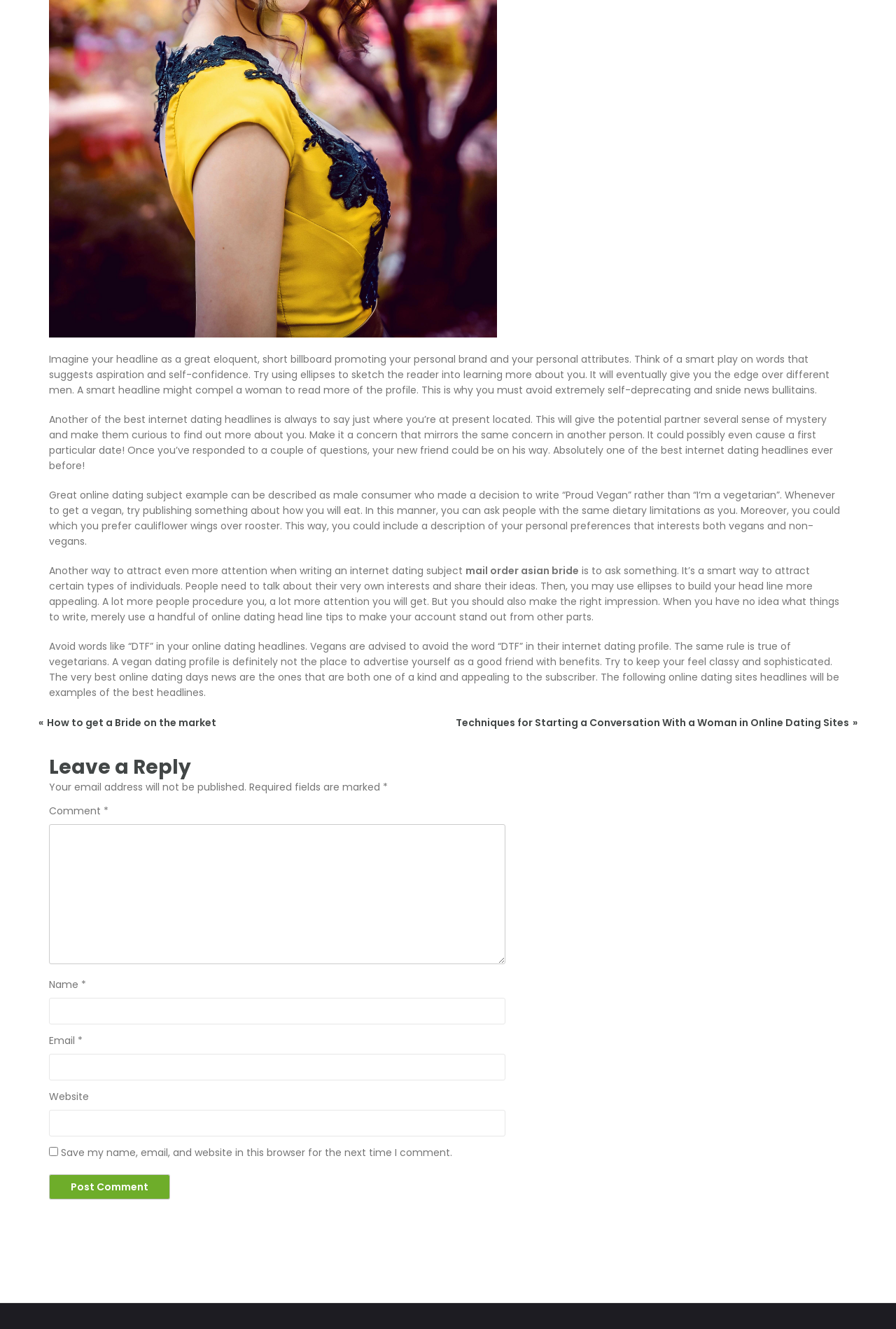Identify the bounding box coordinates of the HTML element based on this description: "parent_node: Website name="url"".

[0.055, 0.835, 0.564, 0.855]